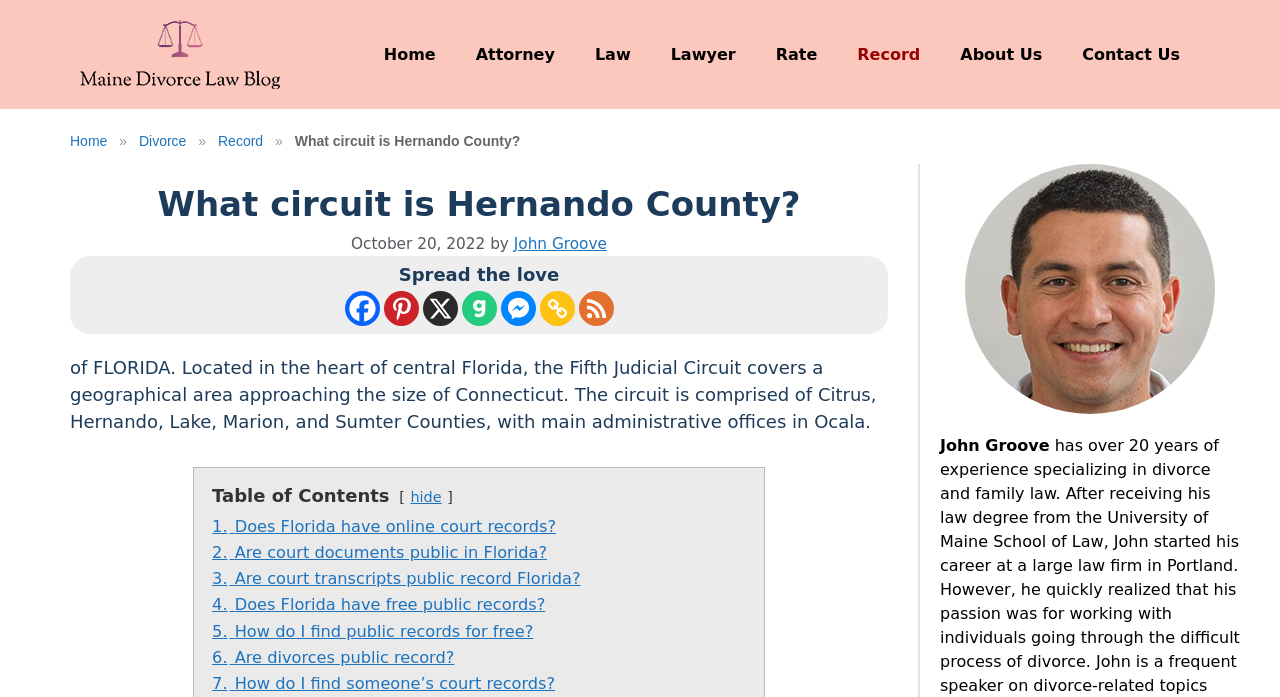Given the element description: "aria-label="RSS" title="RSS Feed"", predict the bounding box coordinates of the UI element it refers to, using four float numbers between 0 and 1, i.e., [left, top, right, bottom].

[0.002, 0.575, 0.033, 0.633]